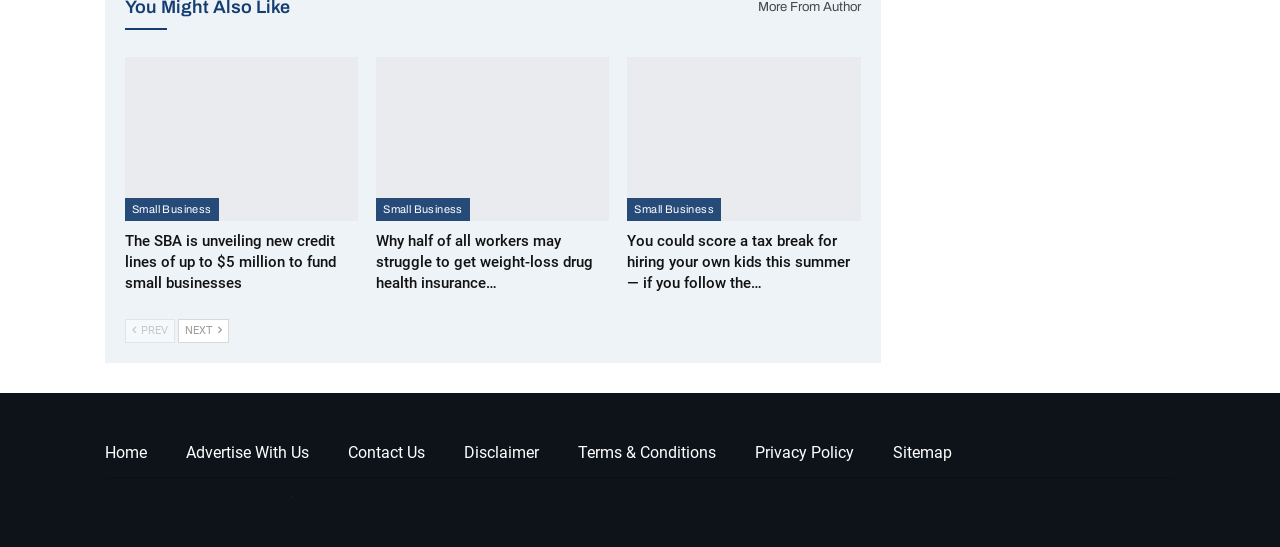Locate the bounding box coordinates of the area to click to fulfill this instruction: "Contact Albert Bow through email". The bounding box should be presented as four float numbers between 0 and 1, in the order [left, top, right, bottom].

None